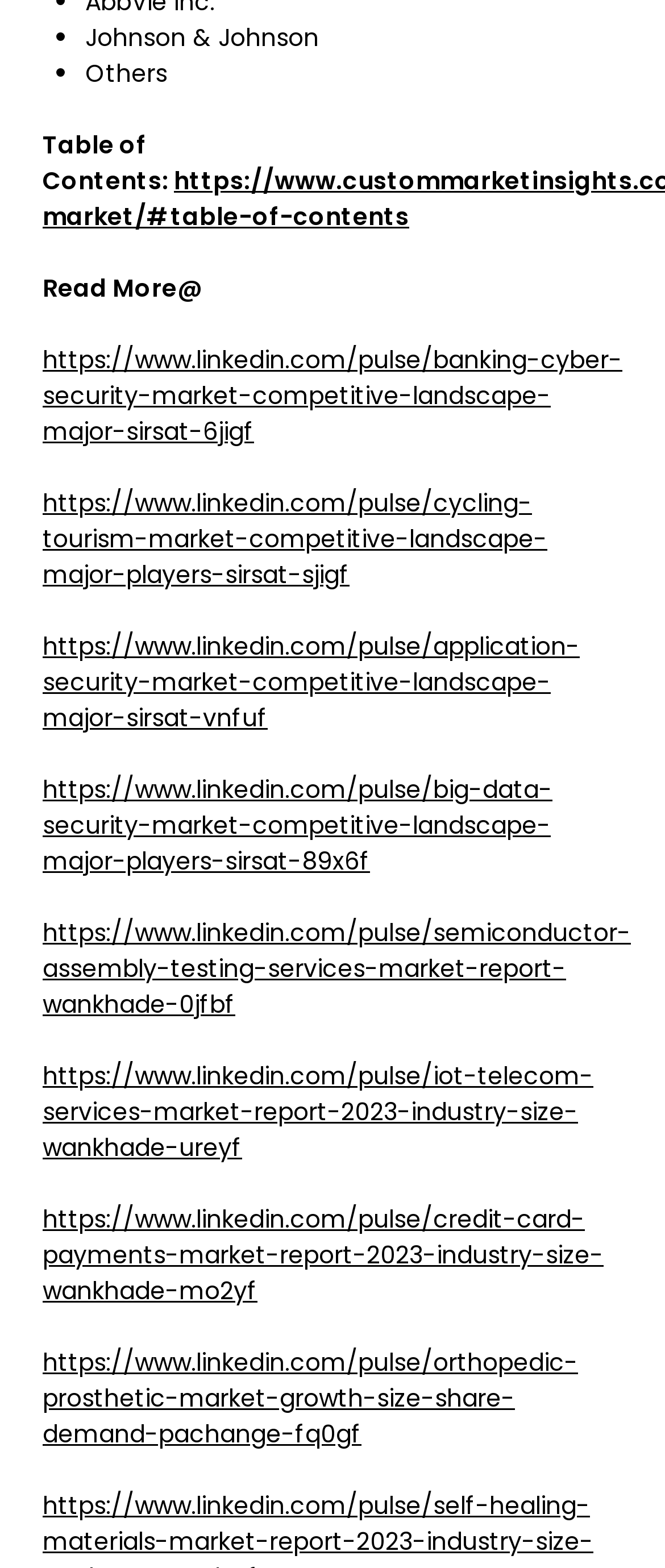How many links are there on the webpage?
Deliver a detailed and extensive answer to the question.

There are 8 links on the webpage, which are identified by their element type 'link' and have distinct URLs. These links are listed below the 'Table of Contents:' heading and have bounding box coordinates that indicate their vertical positions on the webpage.